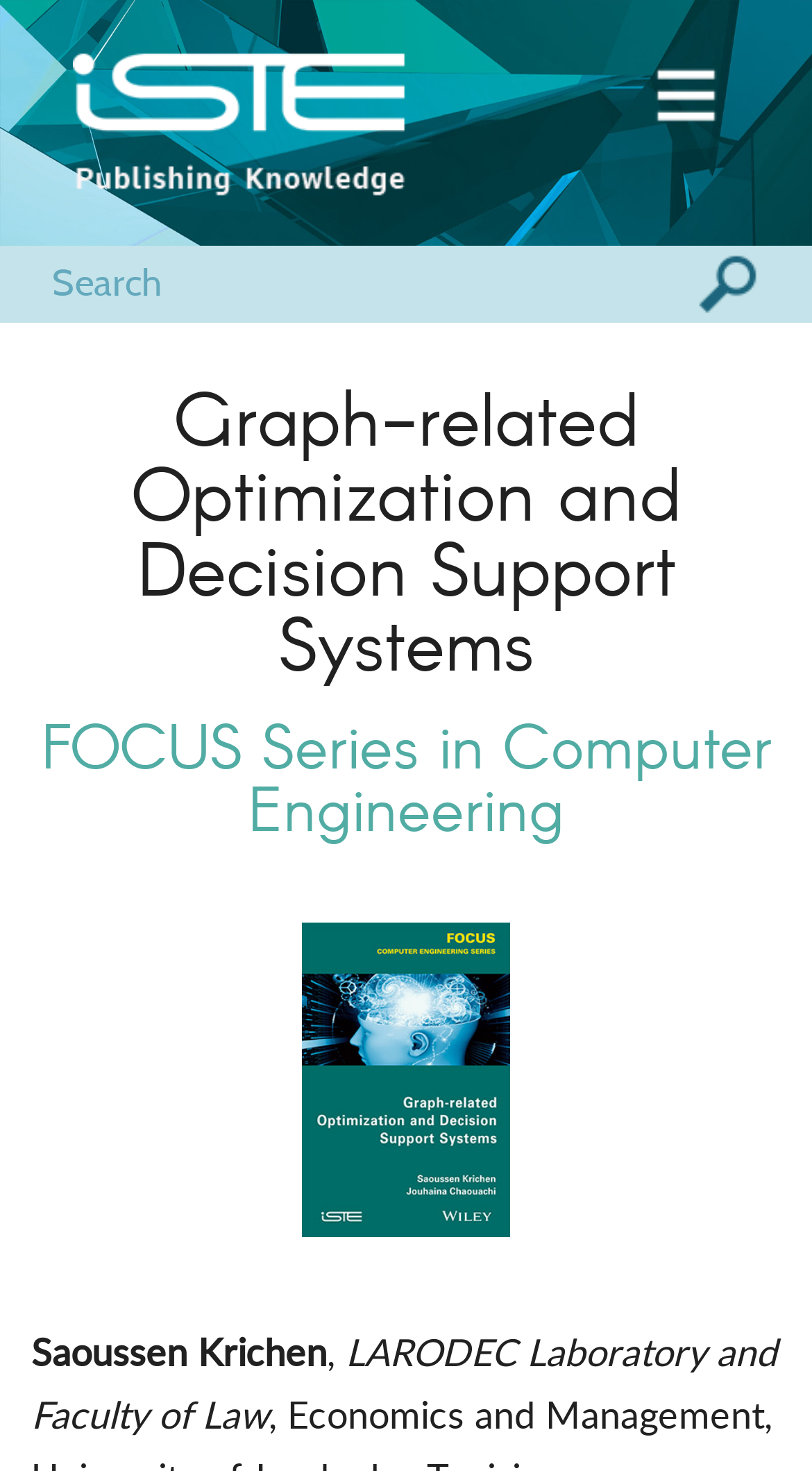Extract the main headline from the webpage and generate its text.

Graph-related Optimization and Decision Support Systems